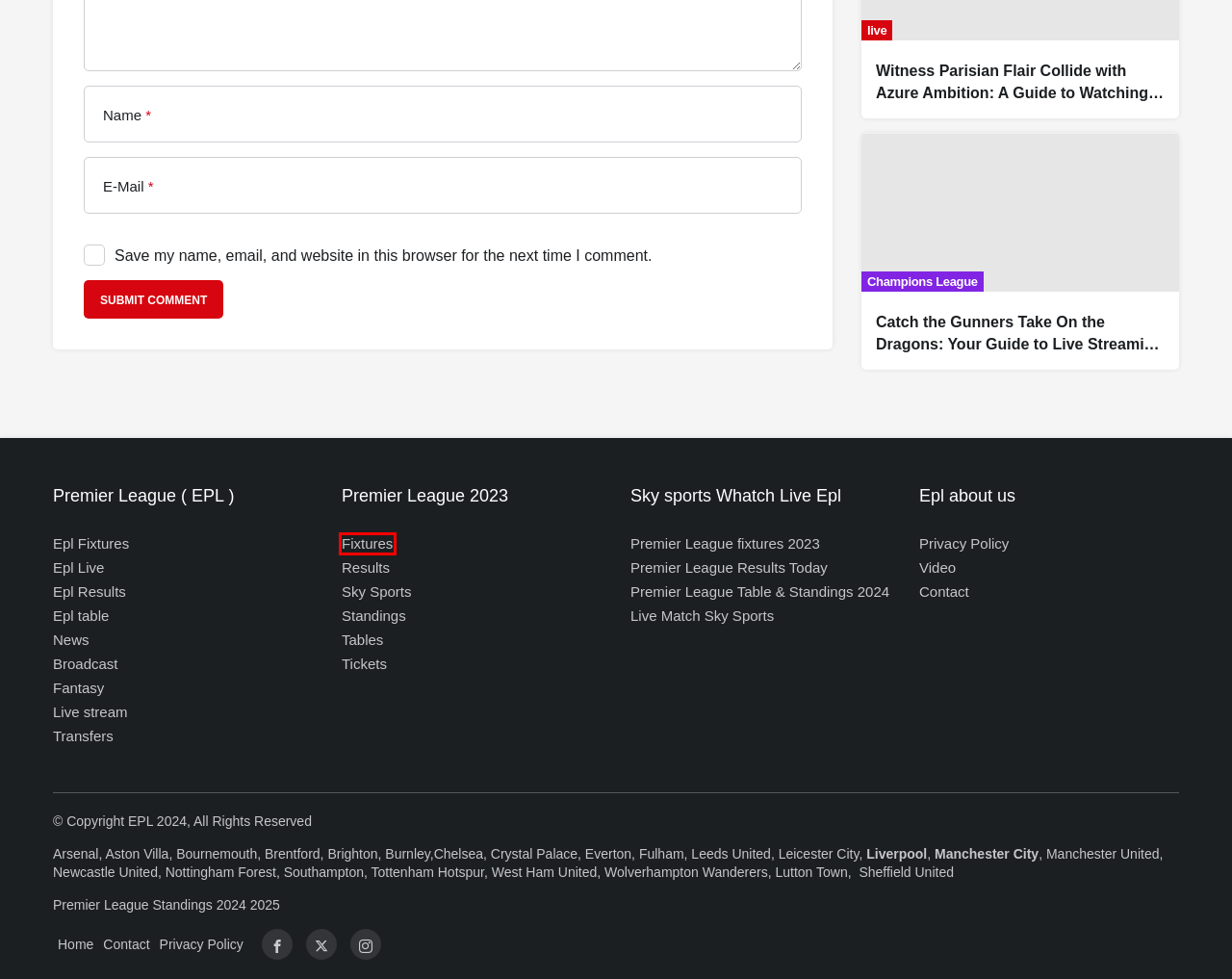Examine the screenshot of the webpage, which includes a red bounding box around an element. Choose the best matching webpage description for the page that will be displayed after clicking the element inside the red bounding box. Here are the candidates:
A. Privacy Policy – Premier league
B. Fixtures – Premier league
C. Brentford vs Crystal Palace today Live,  Crystal Palace Fixtures 2024 – Premier league
D. Arsenal vs Fulham today, Arsenal Fixtures 2024 – Premier league
E. Premier League fixtures 2023 – Premier league
F. Video – Premier league
G. Broadcast – Premier league
H. Brighton vs West Ham Today Live, Brighton Fixtures 2024 – Premier league

B